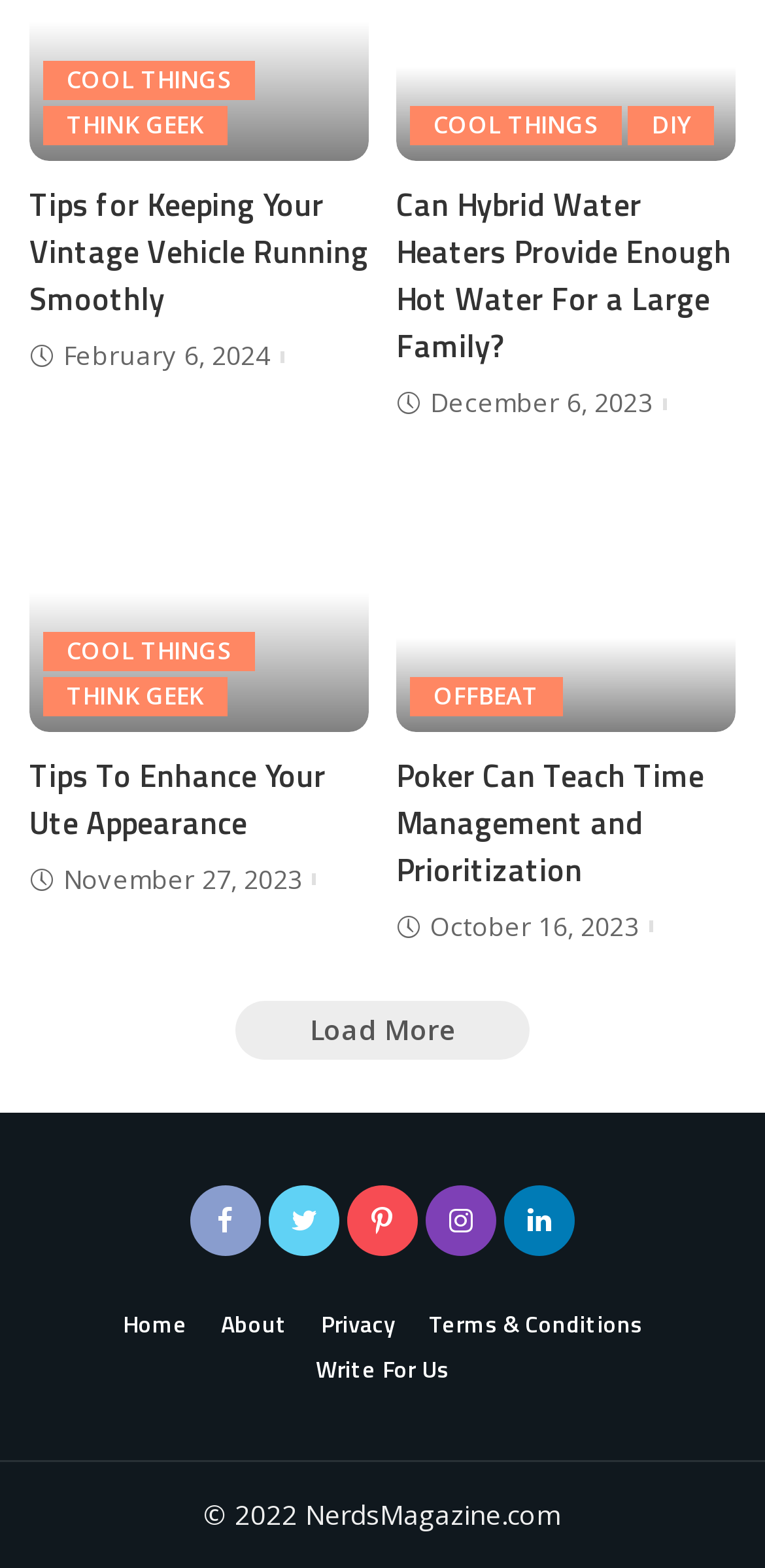Determine the bounding box coordinates of the element's region needed to click to follow the instruction: "Read 'Tips for Keeping Your Vintage Vehicle Running Smoothly'". Provide these coordinates as four float numbers between 0 and 1, formatted as [left, top, right, bottom].

[0.038, 0.116, 0.482, 0.206]